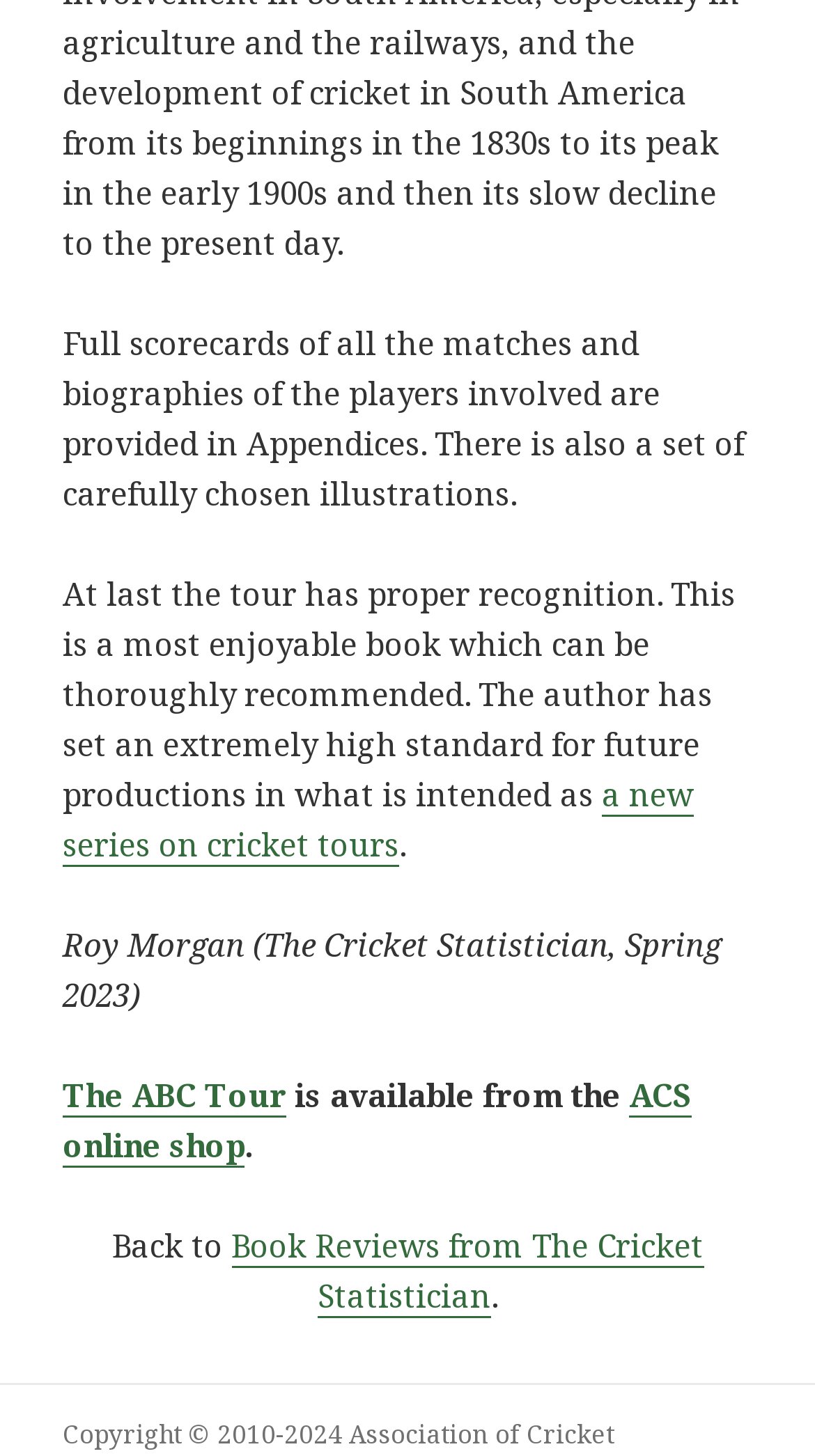Look at the image and give a detailed response to the following question: Where can the book be purchased?

According to the text, the book is available for purchase from the ACS online shop, as indicated by the link 'ACS online shop (opens in a new tab)'.